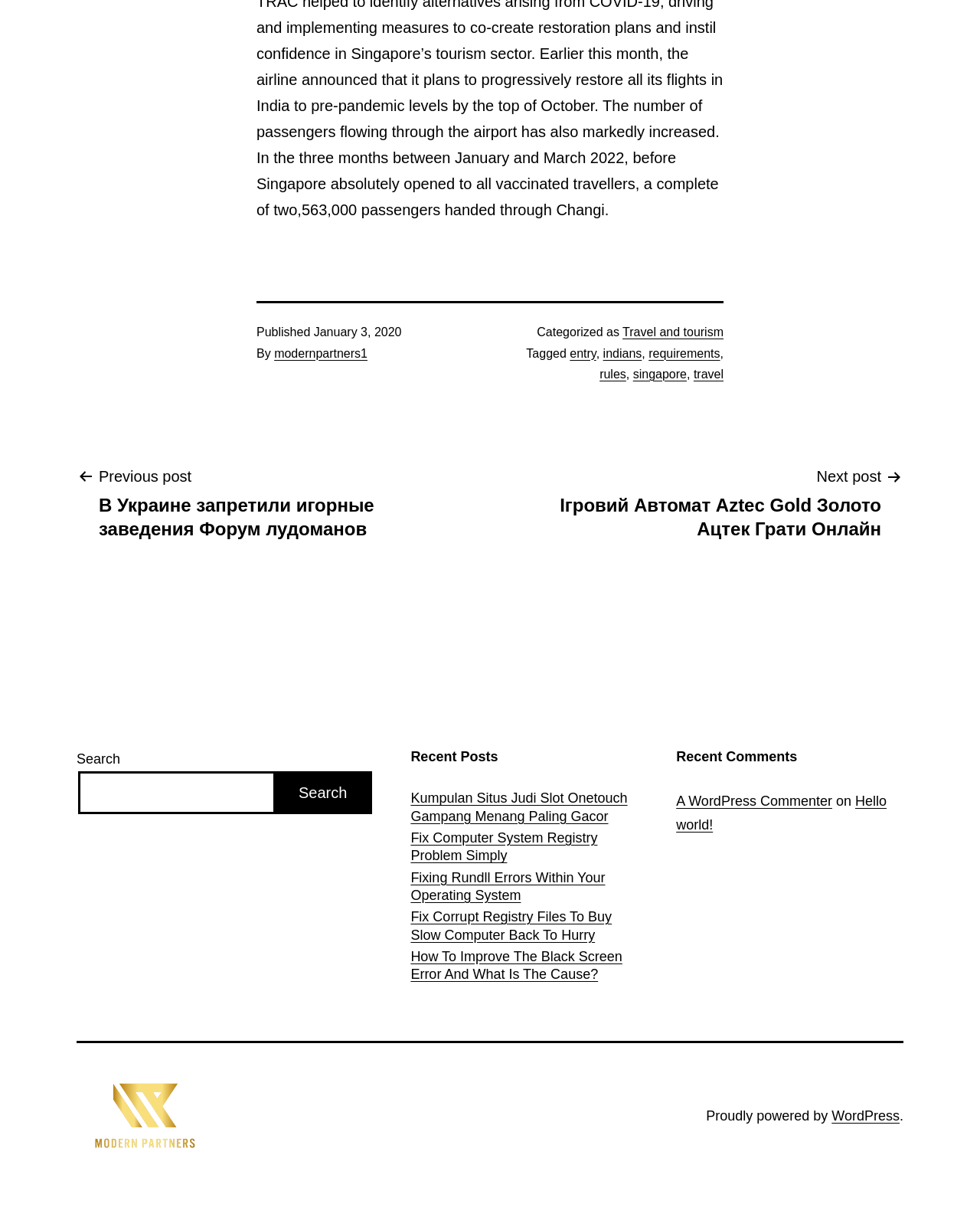Please identify the bounding box coordinates of the area that needs to be clicked to fulfill the following instruction: "Share by facebook."

None